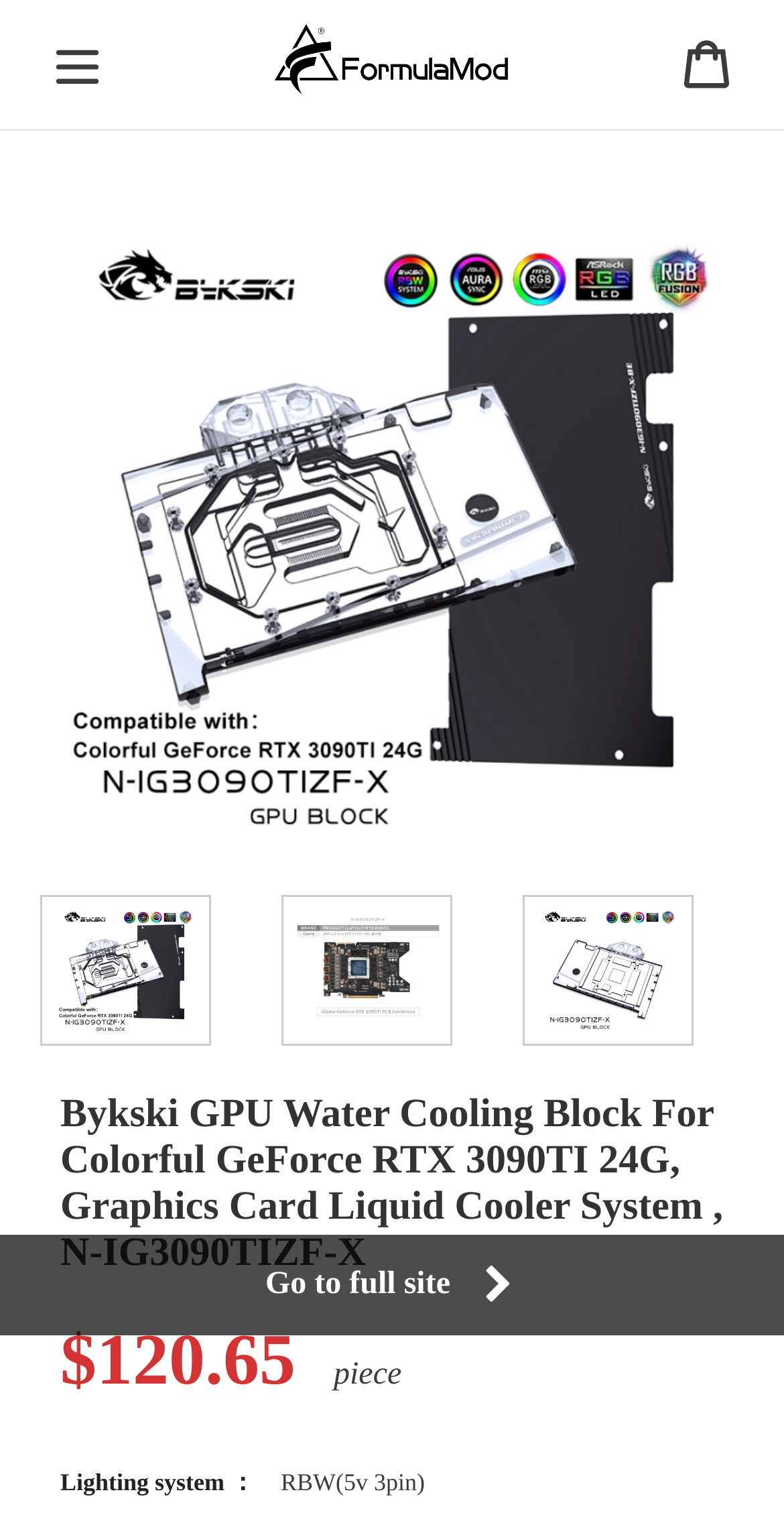Can you specify the bounding box coordinates of the area that needs to be clicked to fulfill the following instruction: "View product image"?

[0.051, 0.119, 0.949, 0.583]